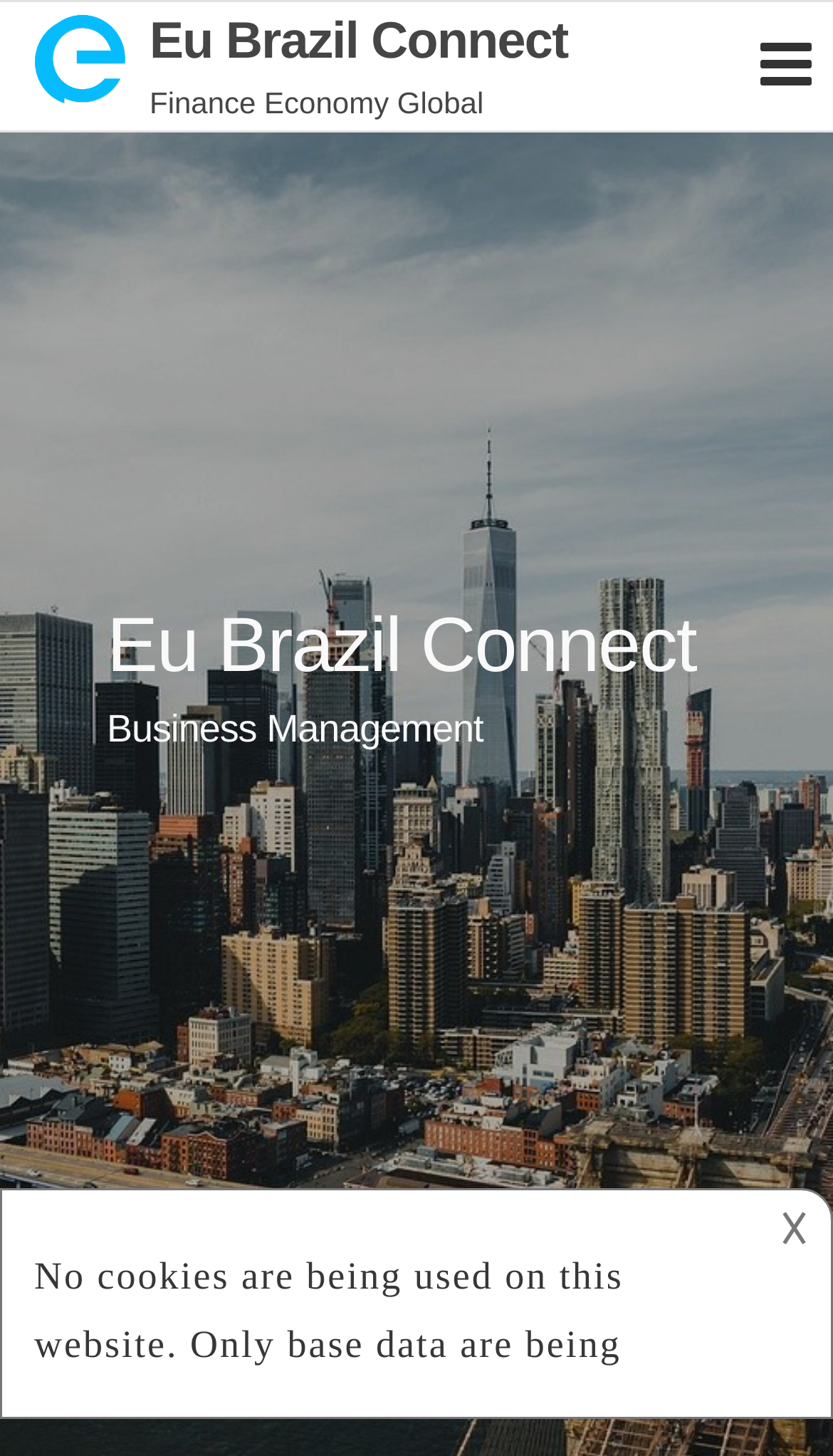Find the bounding box coordinates corresponding to the UI element with the description: "alt="Eu Brazil Connect"". The coordinates should be formatted as [left, top, right, bottom], with values as floats between 0 and 1.

[0.038, 0.022, 0.154, 0.051]